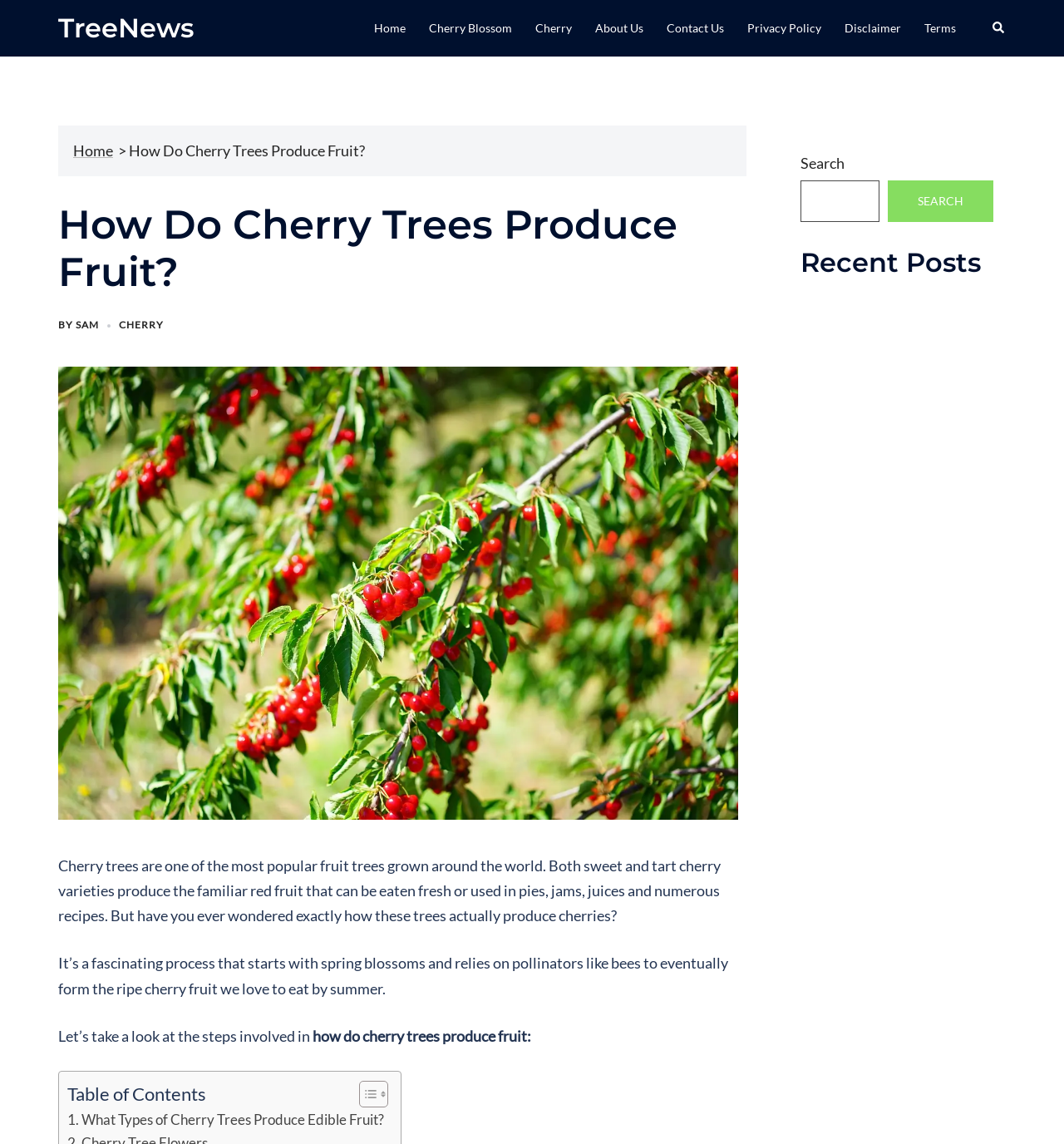What is the main topic of this webpage?
Provide a well-explained and detailed answer to the question.

Based on the webpage's content, including the title 'How Do Cherry Trees Produce Fruit?' and the text 'Cherry trees are one of the most popular fruit trees grown around the world.', it is clear that the main topic of this webpage is cherry trees.